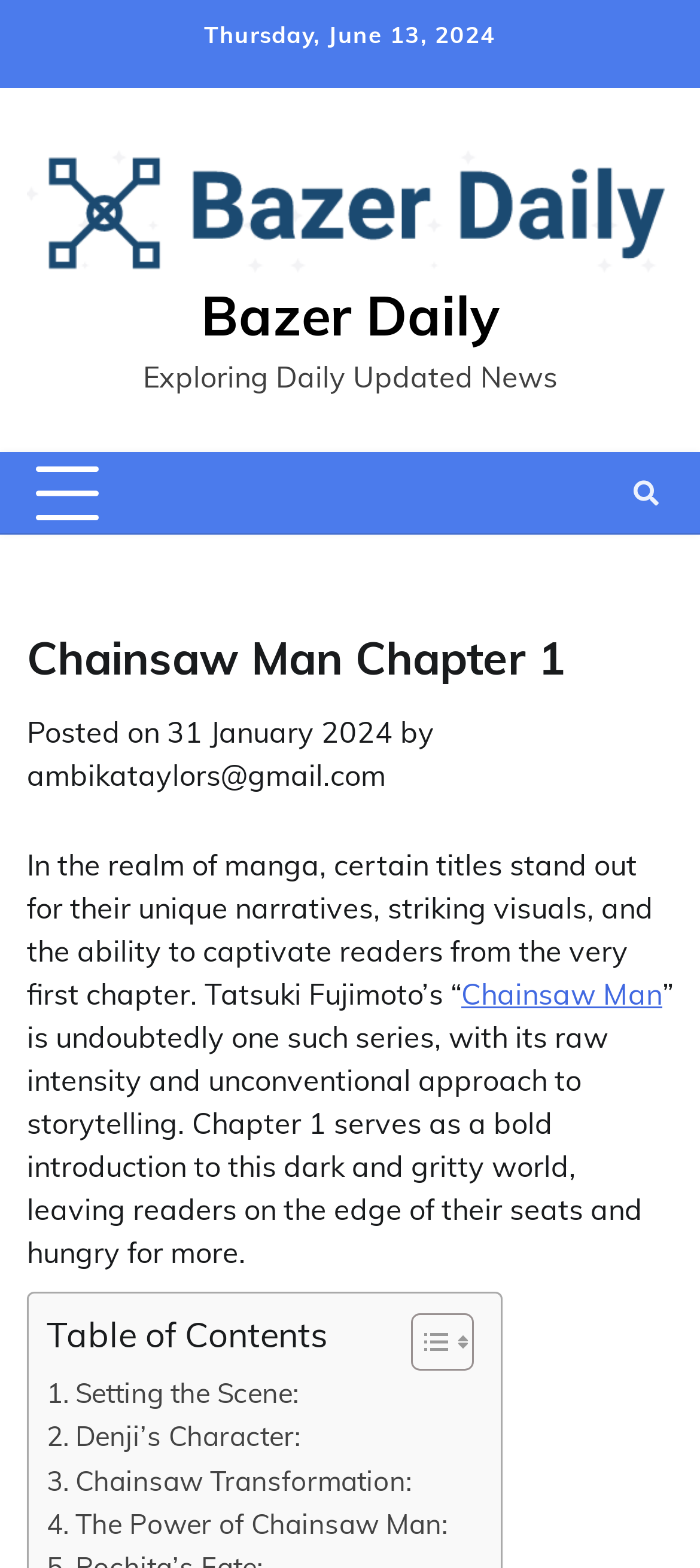Determine the bounding box coordinates for the clickable element to execute this instruction: "Search". Provide the coordinates as four float numbers between 0 and 1, i.e., [left, top, right, bottom].

None